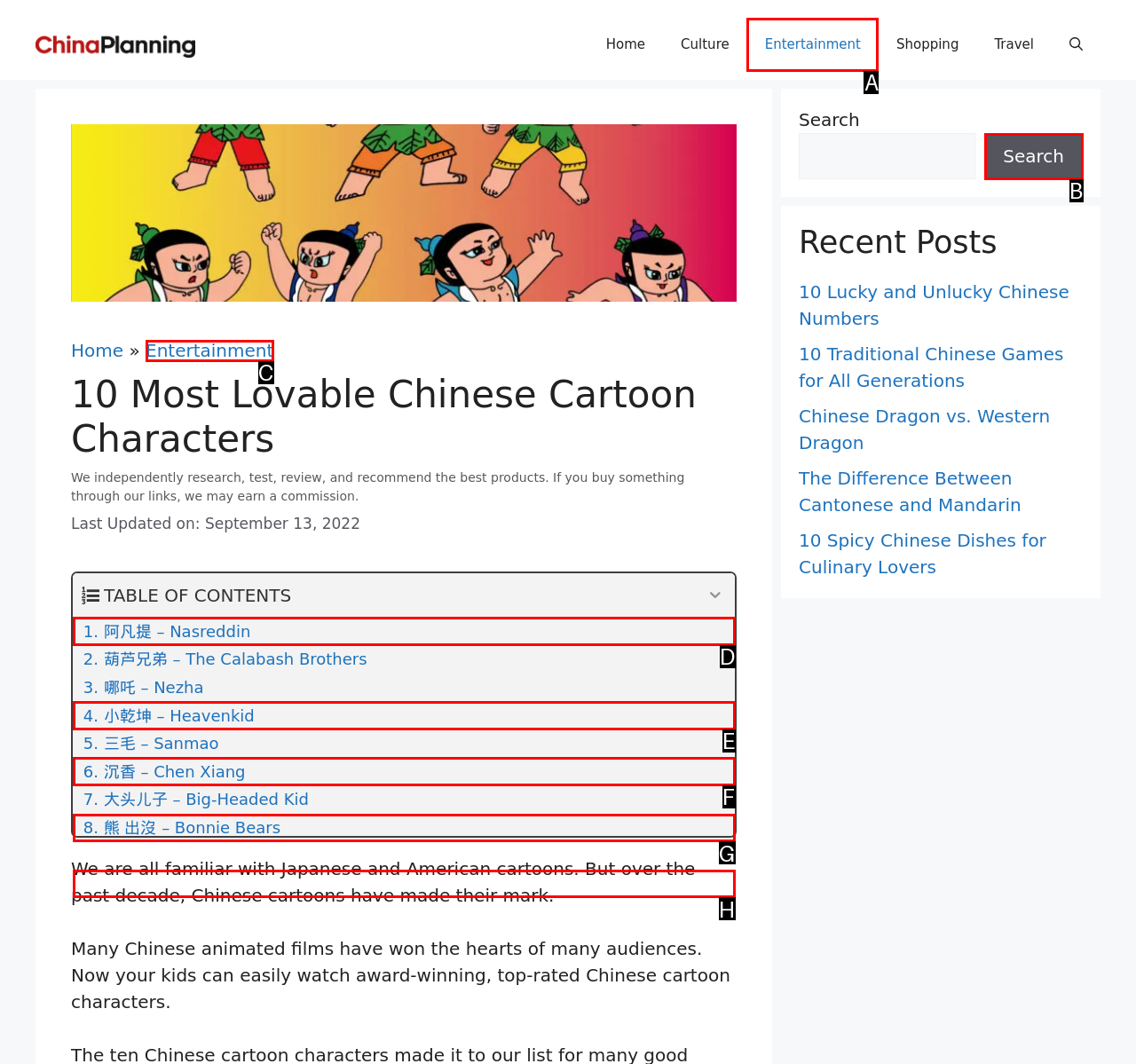Pick the option that corresponds to: 4. 小乾坤 – Heavenkid
Provide the letter of the correct choice.

E